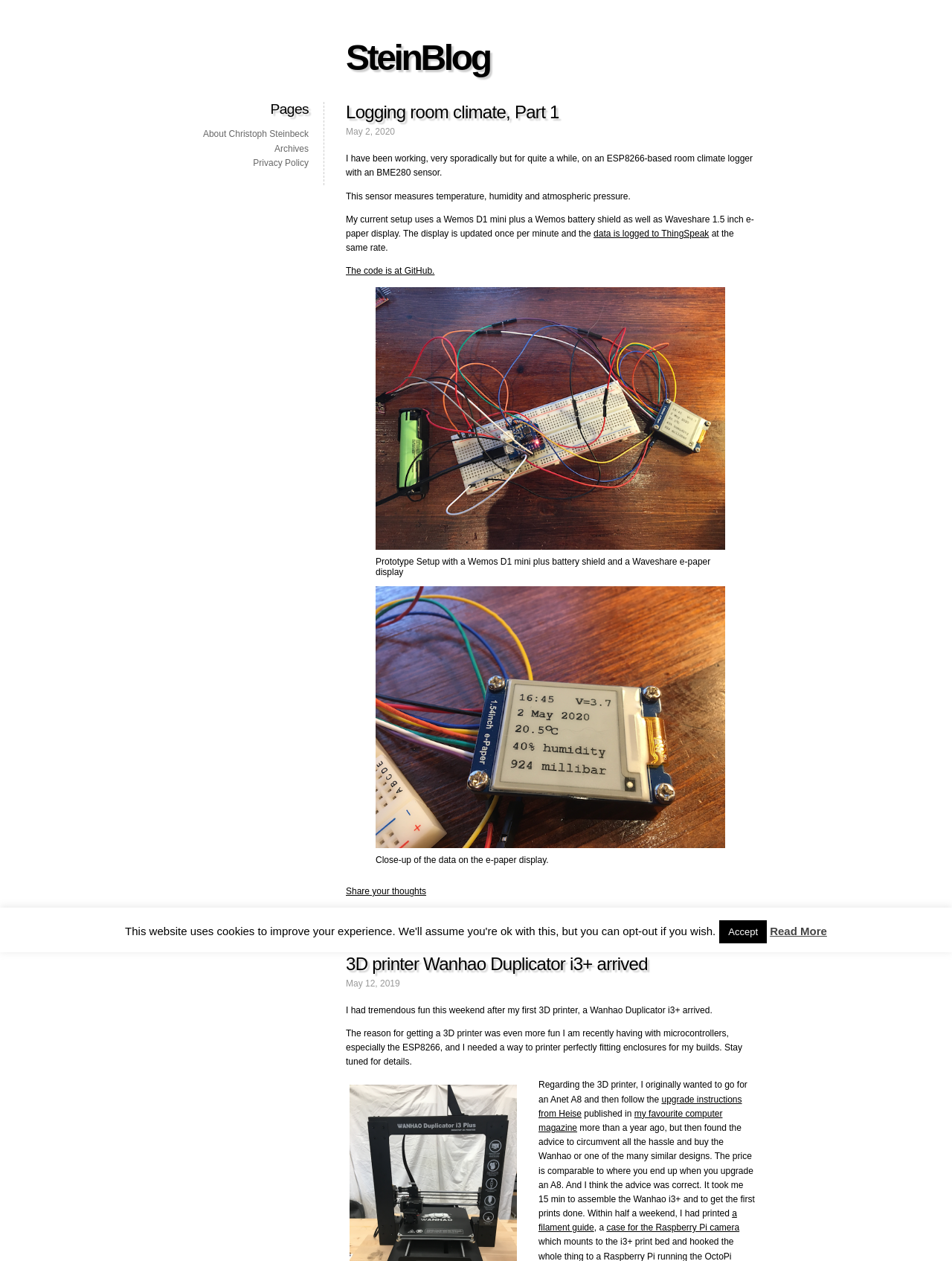Find the bounding box coordinates for the UI element that matches this description: "Privacy Policy".

[0.266, 0.125, 0.324, 0.133]